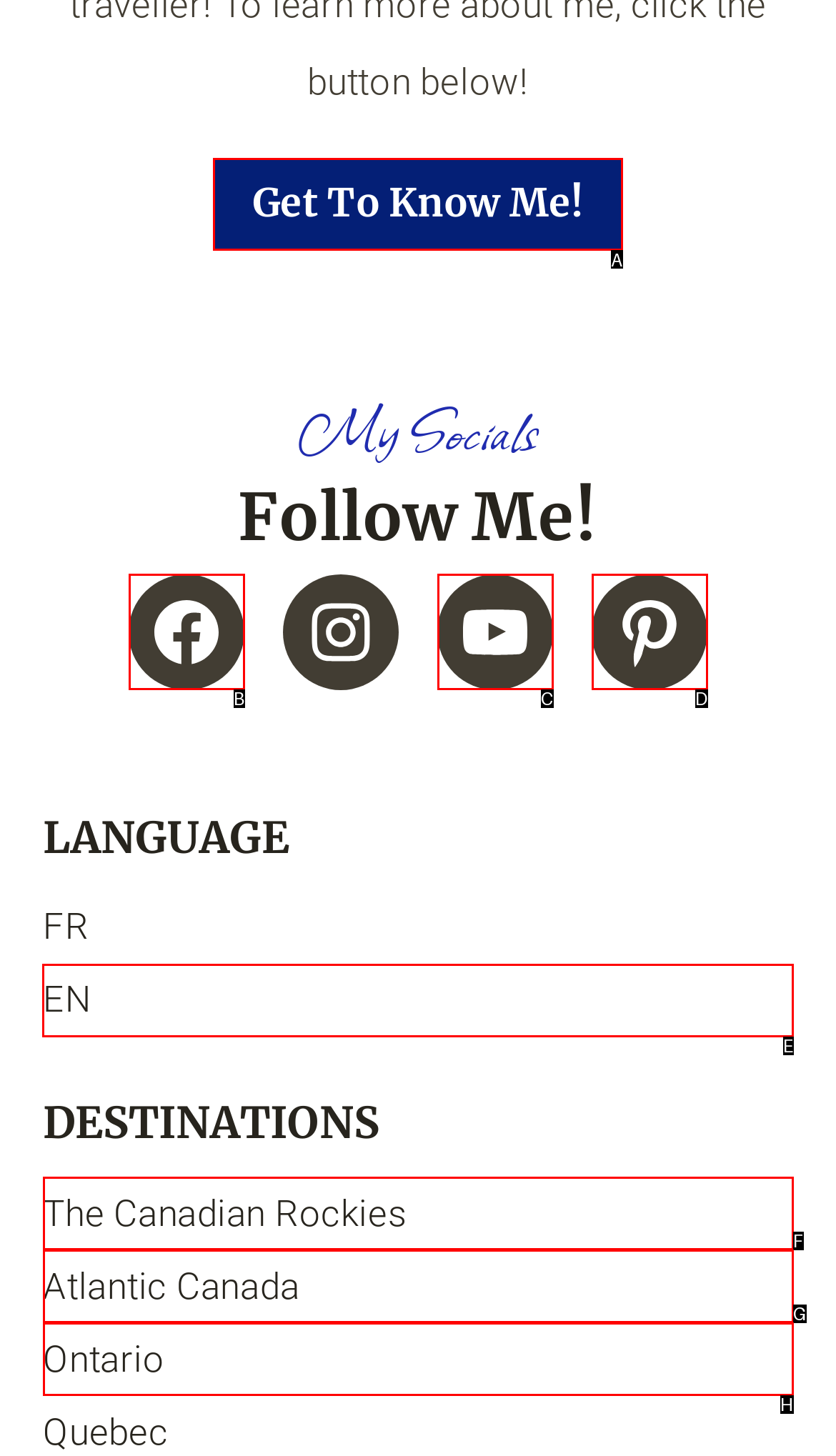Tell me the letter of the UI element to click in order to accomplish the following task: Switch to English language
Answer with the letter of the chosen option from the given choices directly.

E